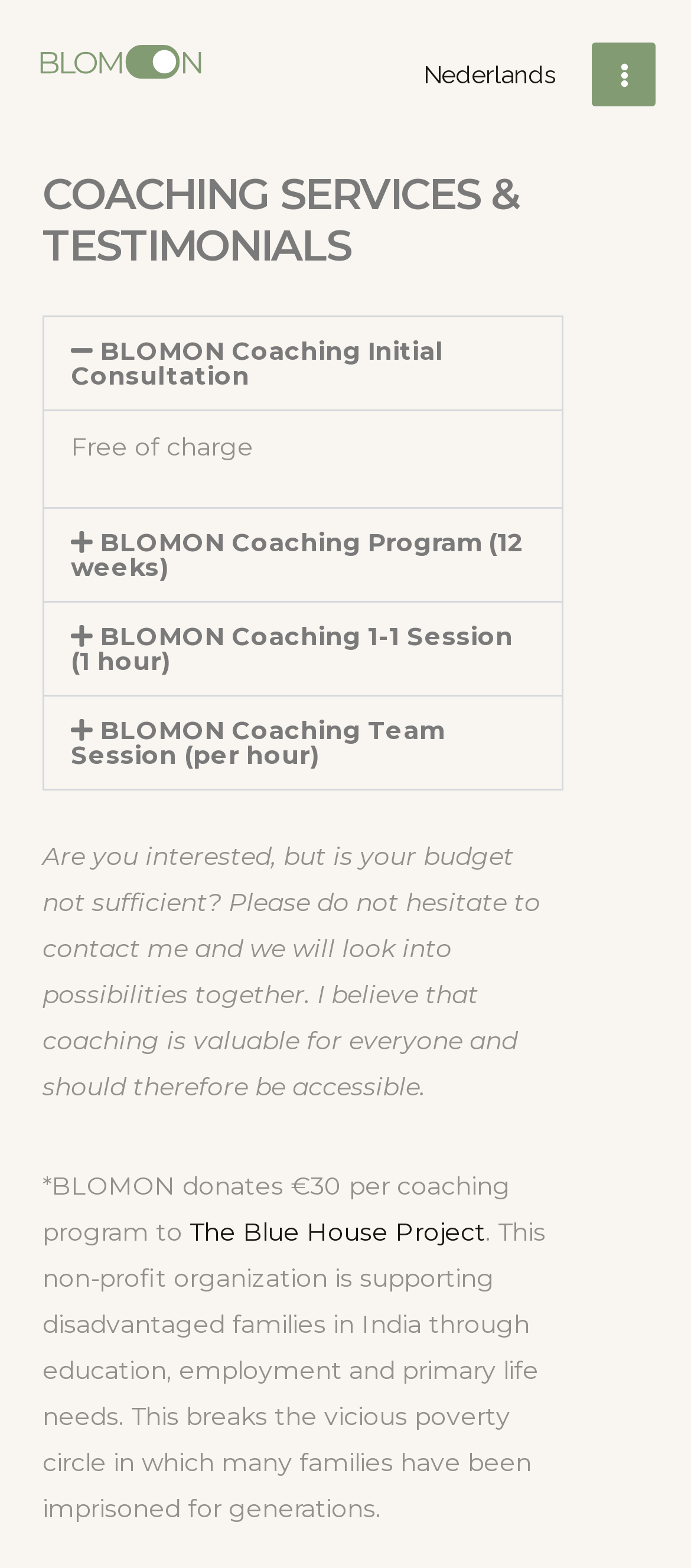Please pinpoint the bounding box coordinates for the region I should click to adhere to this instruction: "Click the BLOMON logo".

[0.051, 0.027, 0.305, 0.054]